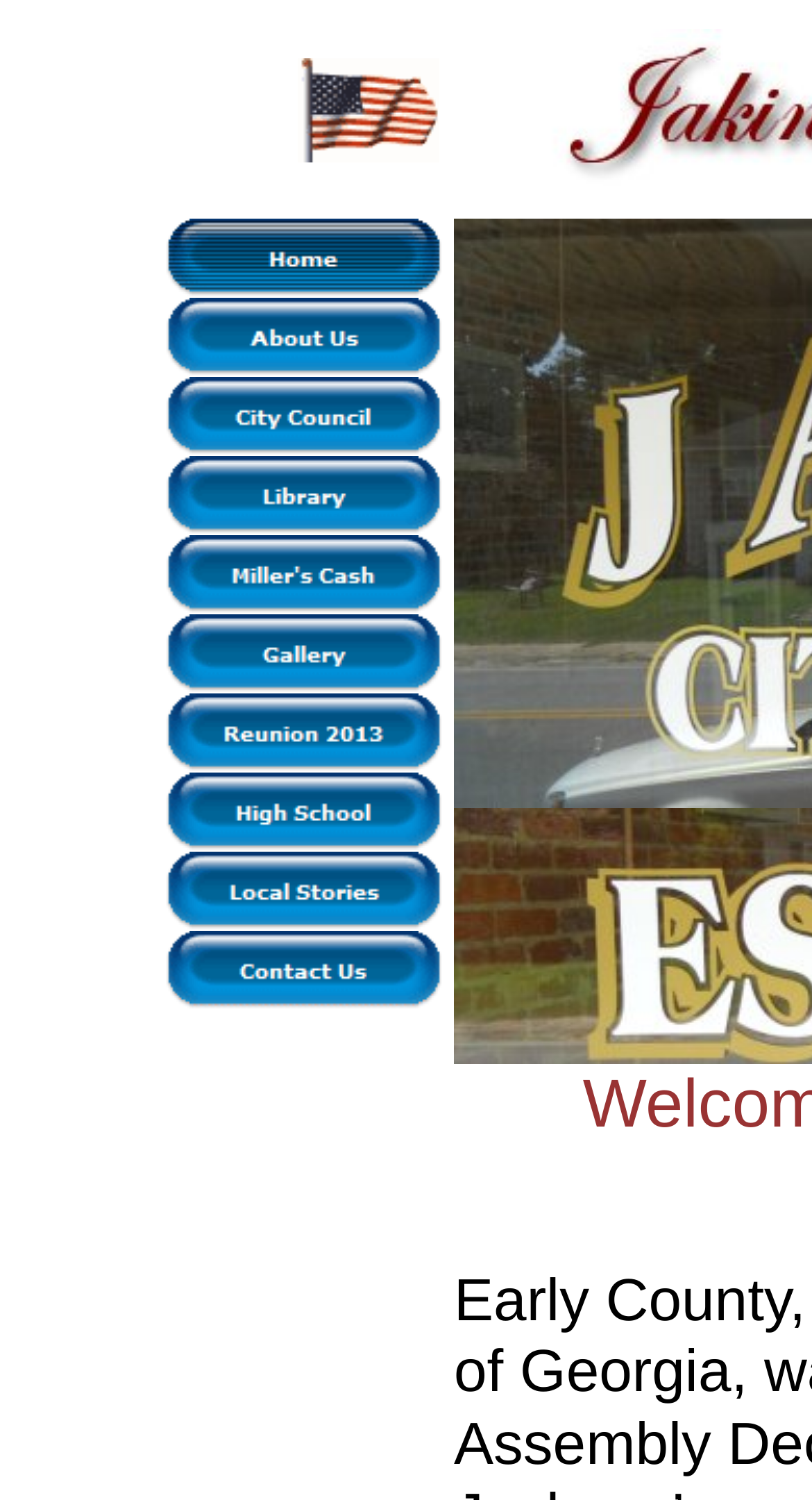Using the given element description, provide the bounding box coordinates (top-left x, top-left y, bottom-right x, bottom-right y) for the corresponding UI element in the screenshot: alt="Library" name="NavigationButton4" title="Library"

[0.205, 0.339, 0.544, 0.362]